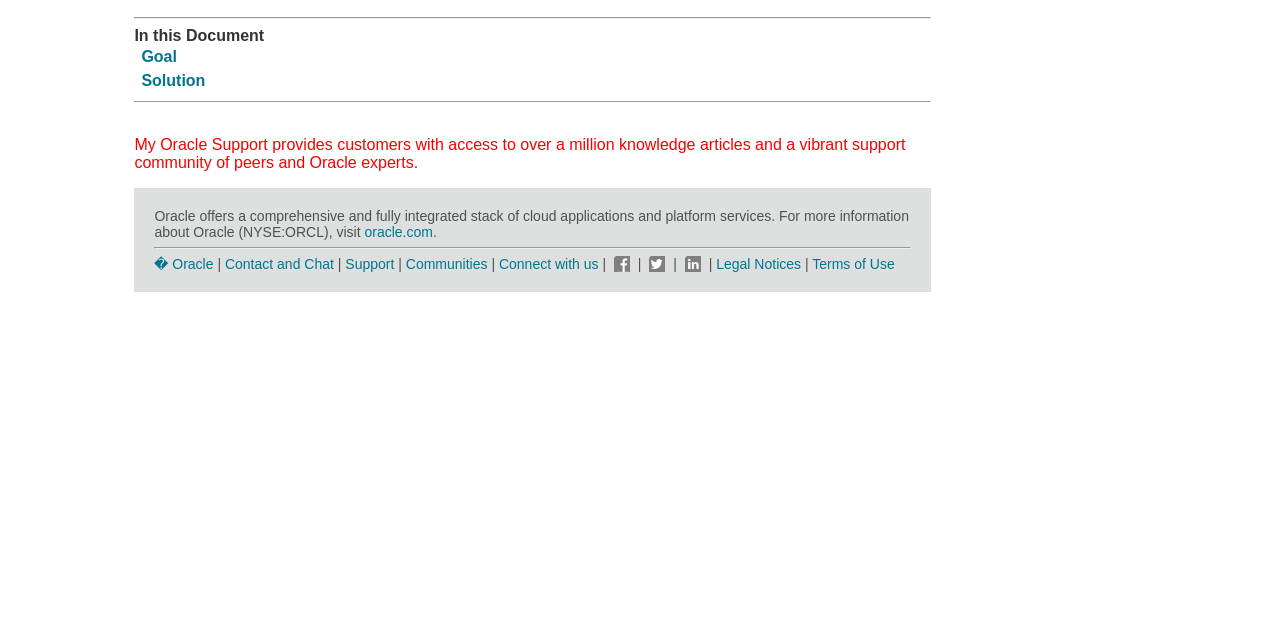Find the bounding box coordinates for the HTML element described as: "Search". The coordinates should consist of four float values between 0 and 1, i.e., [left, top, right, bottom].

None